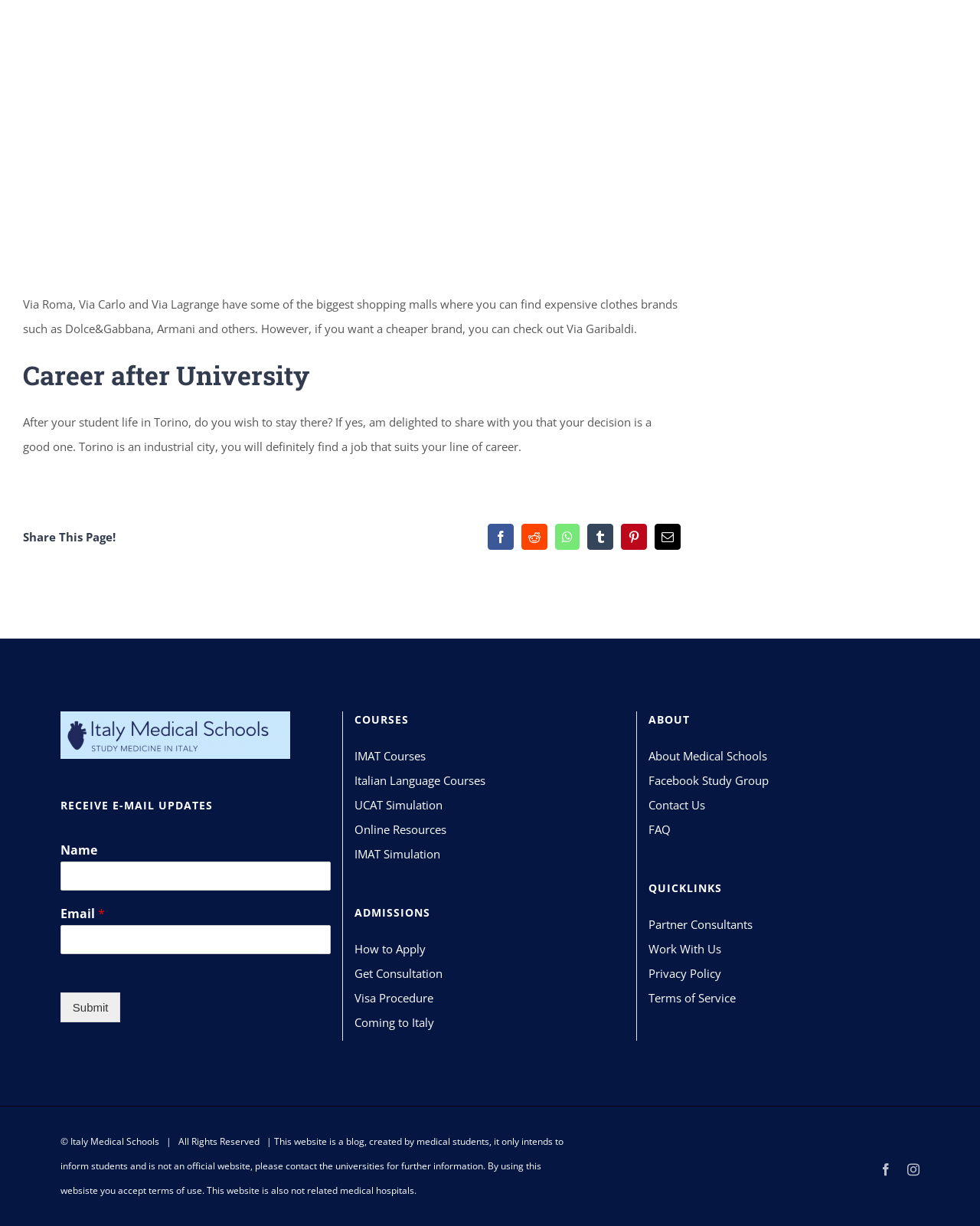Based on the image, provide a detailed and complete answer to the question: 
What is the copyright information at the bottom of the webpage?

The copyright information is located at the bottom of the webpage, and it states '© Italy Medical Schools'. This indicates that the content on the webpage is owned by Italy Medical Schools.